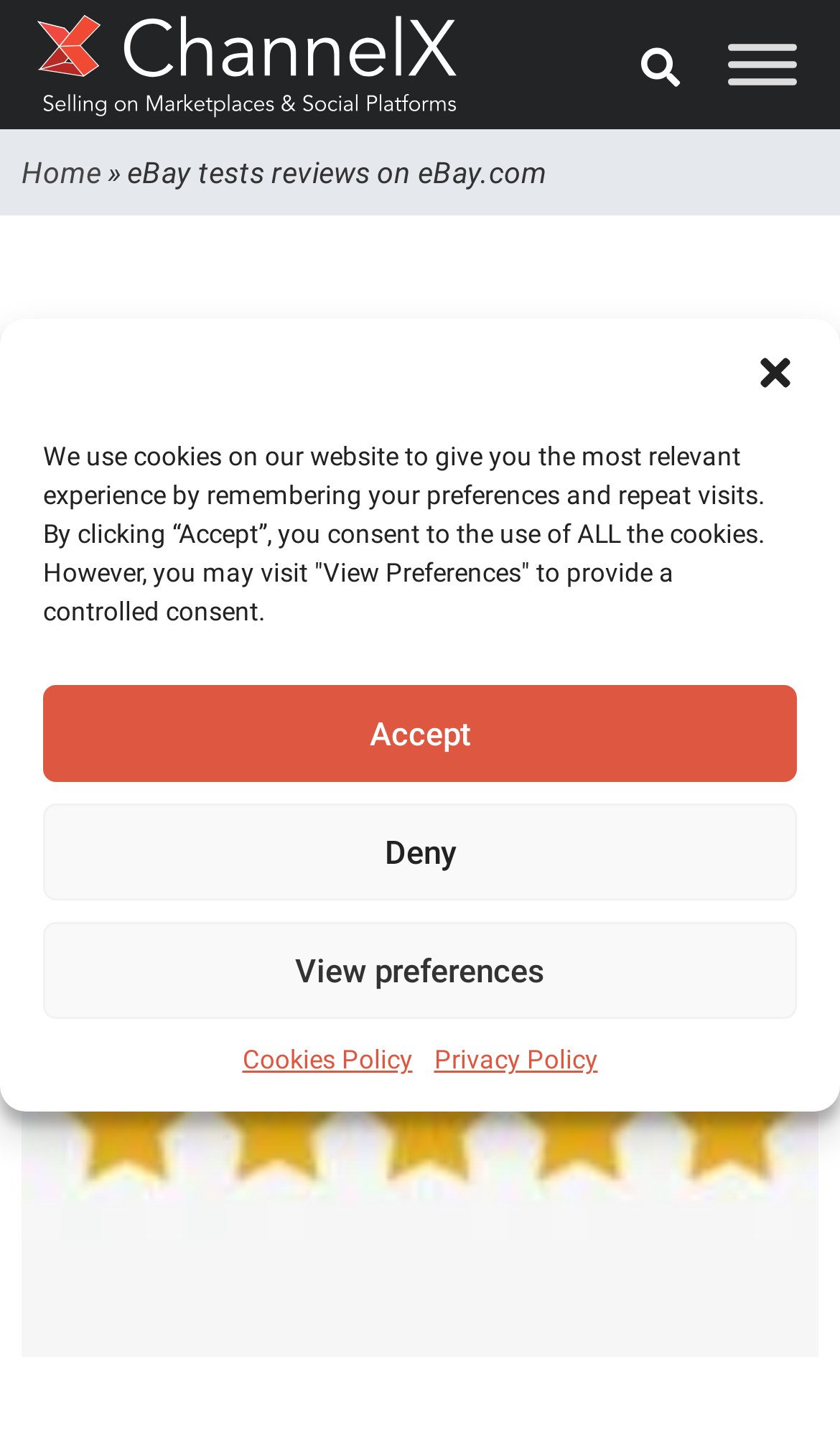Please identify the bounding box coordinates of the element that needs to be clicked to perform the following instruction: "Click to meet with the pastors".

None